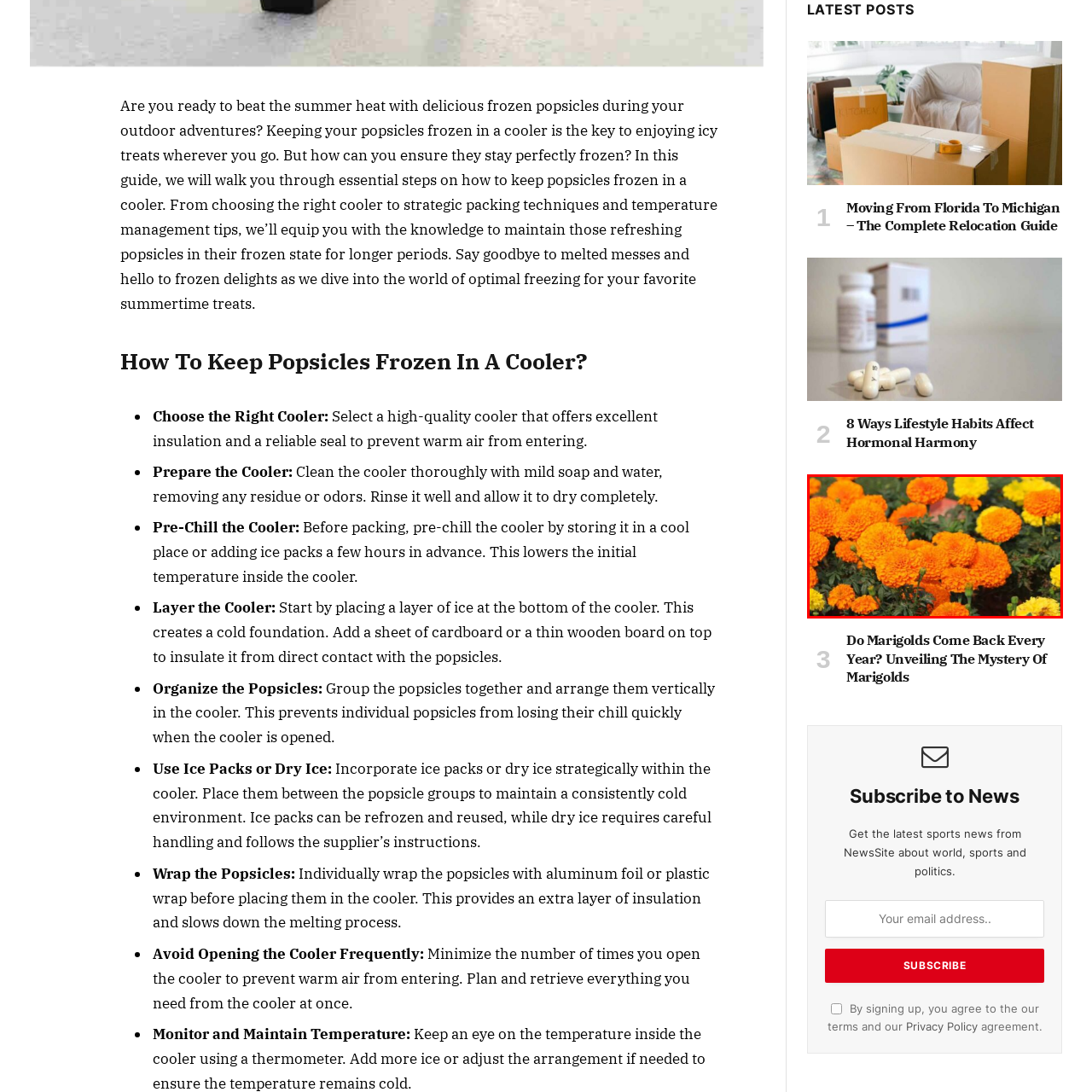Please concentrate on the part of the image enclosed by the red bounding box and answer the following question in detail using the information visible: What is the background of the garden scene?

The caption describes the backdrop of the marigolds as a lush green, which provides a contrasting and harmonious background to the vibrant flowers.